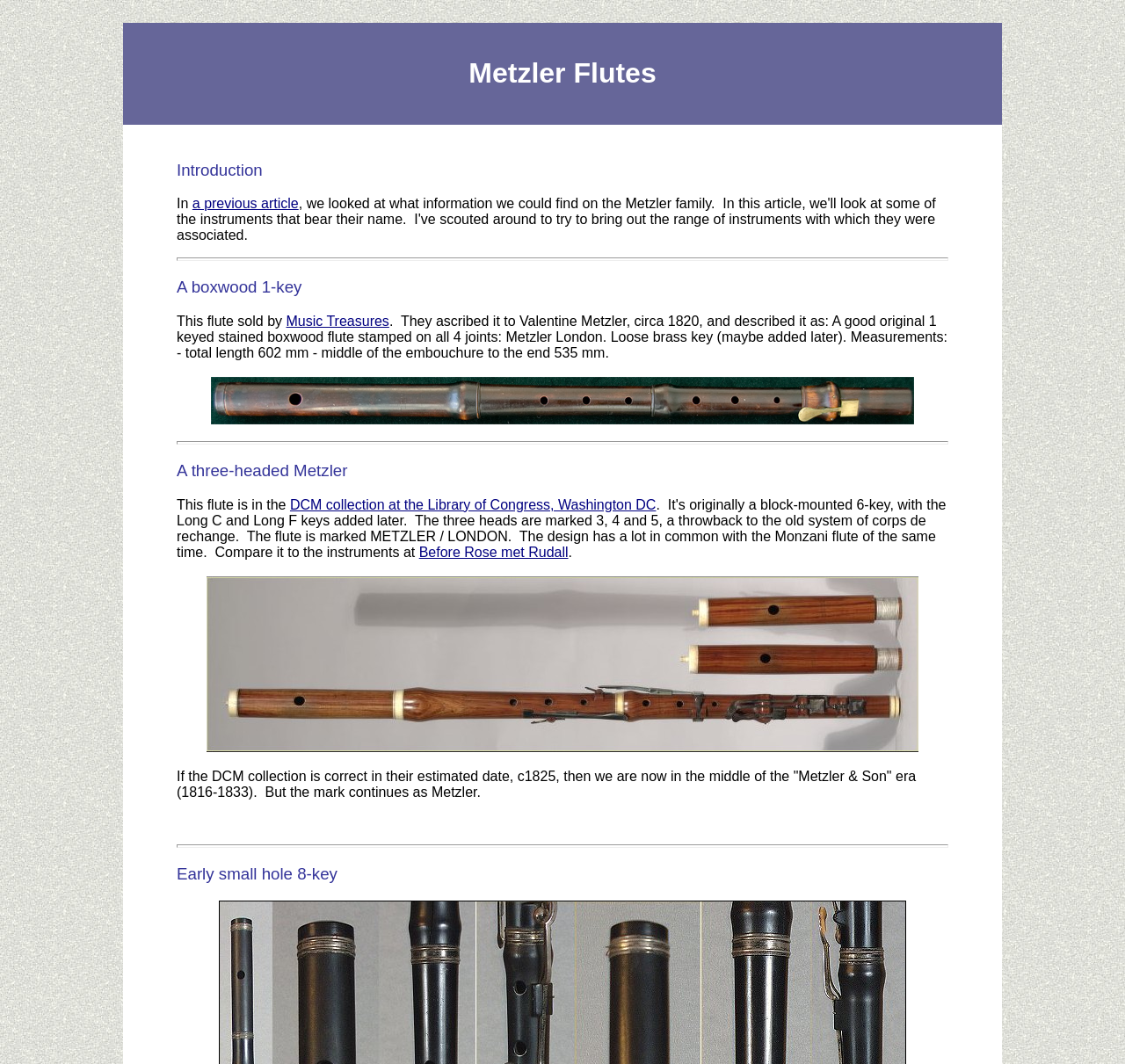Is there a link to the Library of Congress on this webpage?
Refer to the screenshot and respond with a concise word or phrase.

Yes